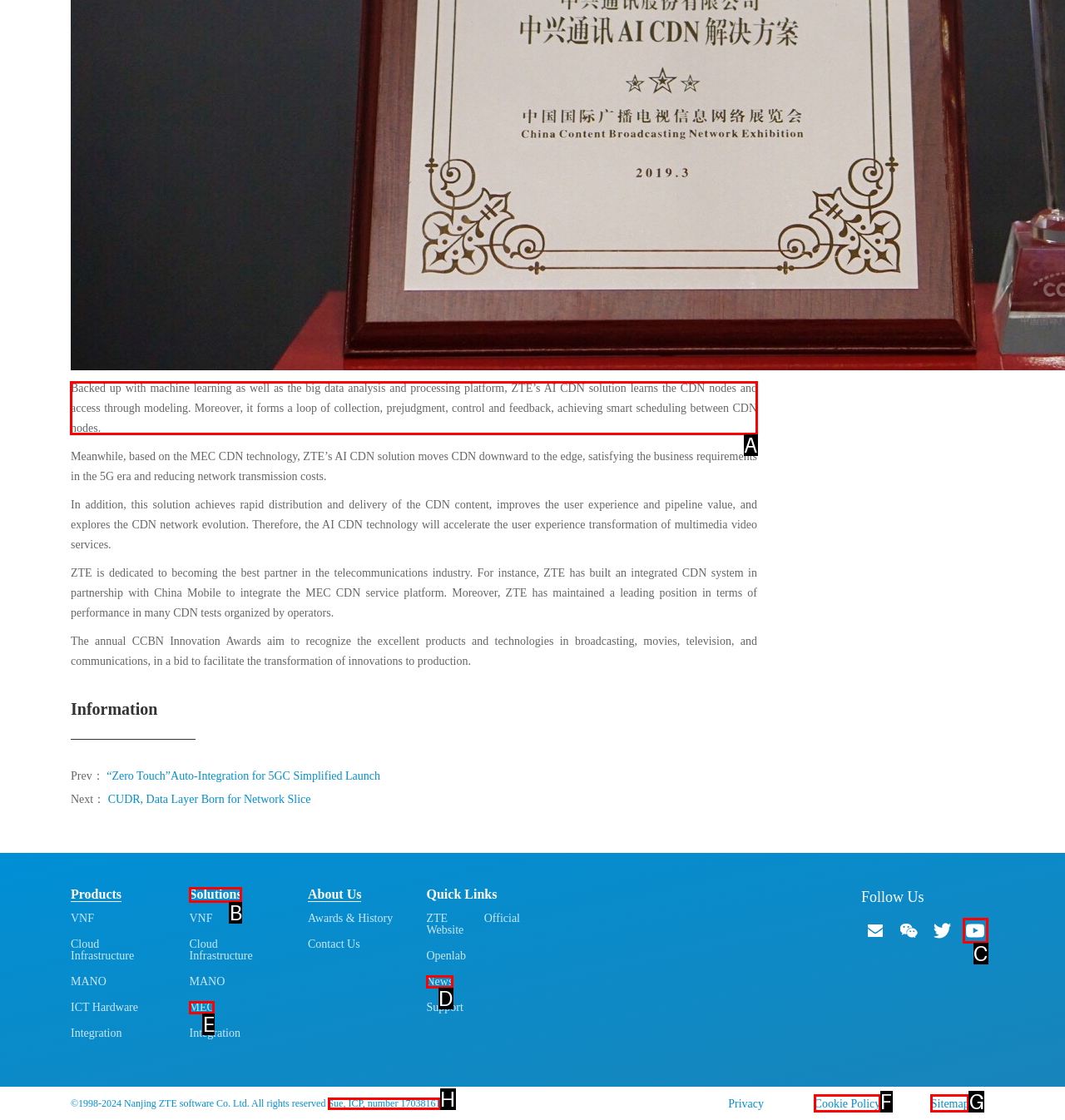Determine the letter of the element you should click to carry out the task: Read about 'AI CDN' solution
Answer with the letter from the given choices.

A